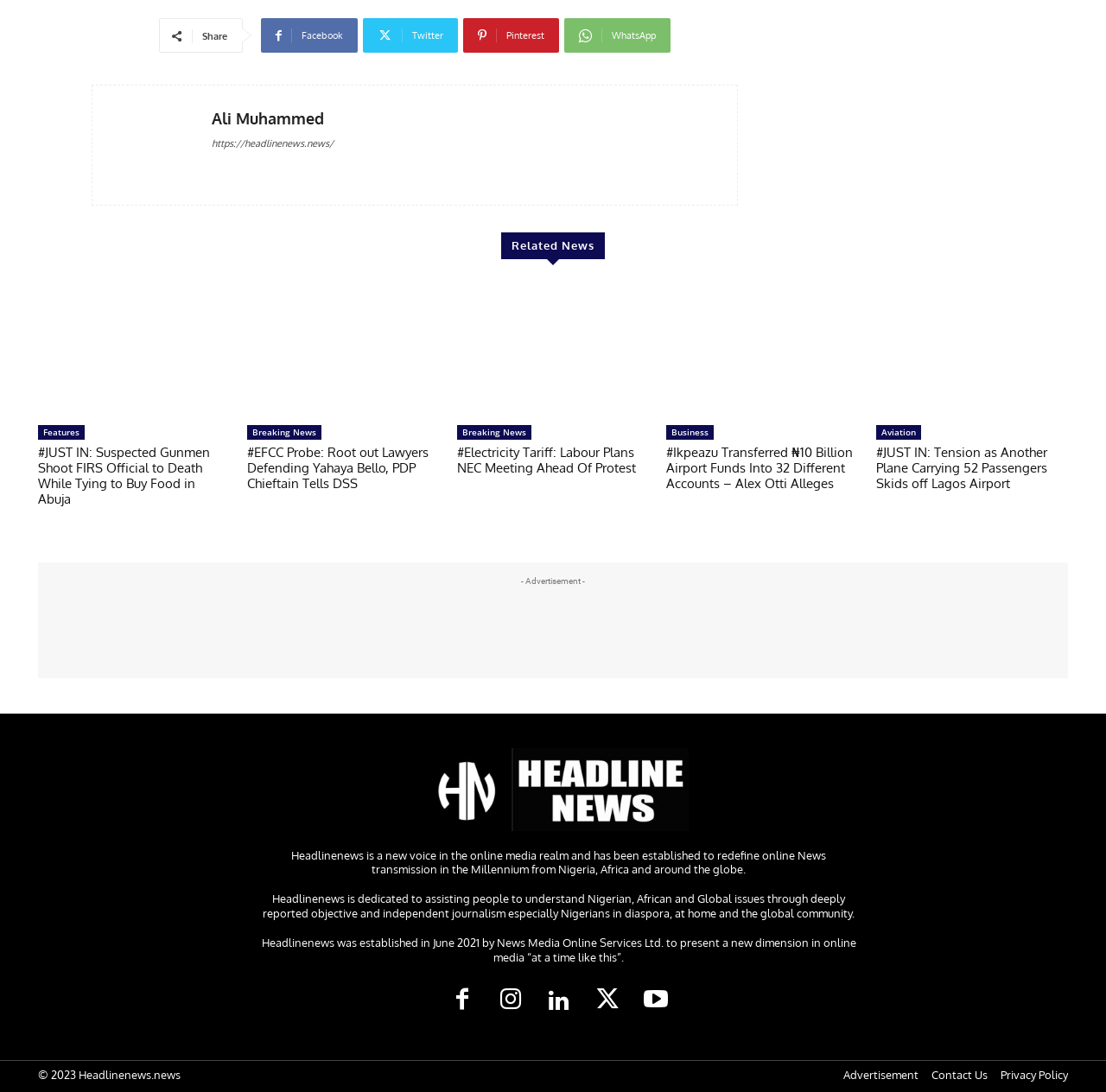Using the information shown in the image, answer the question with as much detail as possible: When was Headlinenews established?

The establishment date of Headlinenews can be found in the static text section of the webpage, which states that Headlinenews was established in June 2021 by News Media Online Services Ltd.